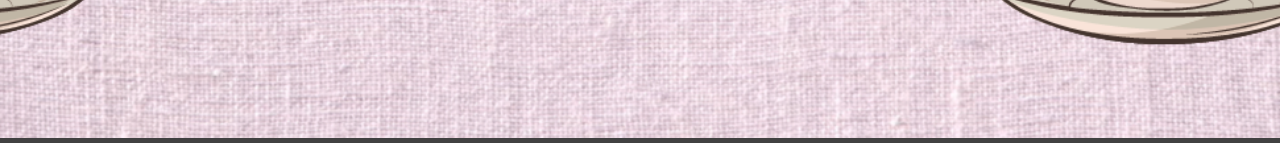Locate the bounding box of the UI element defined by this description: "{ Search }". The coordinates should be given as four float numbers between 0 and 1, formatted as [left, top, right, bottom].

None